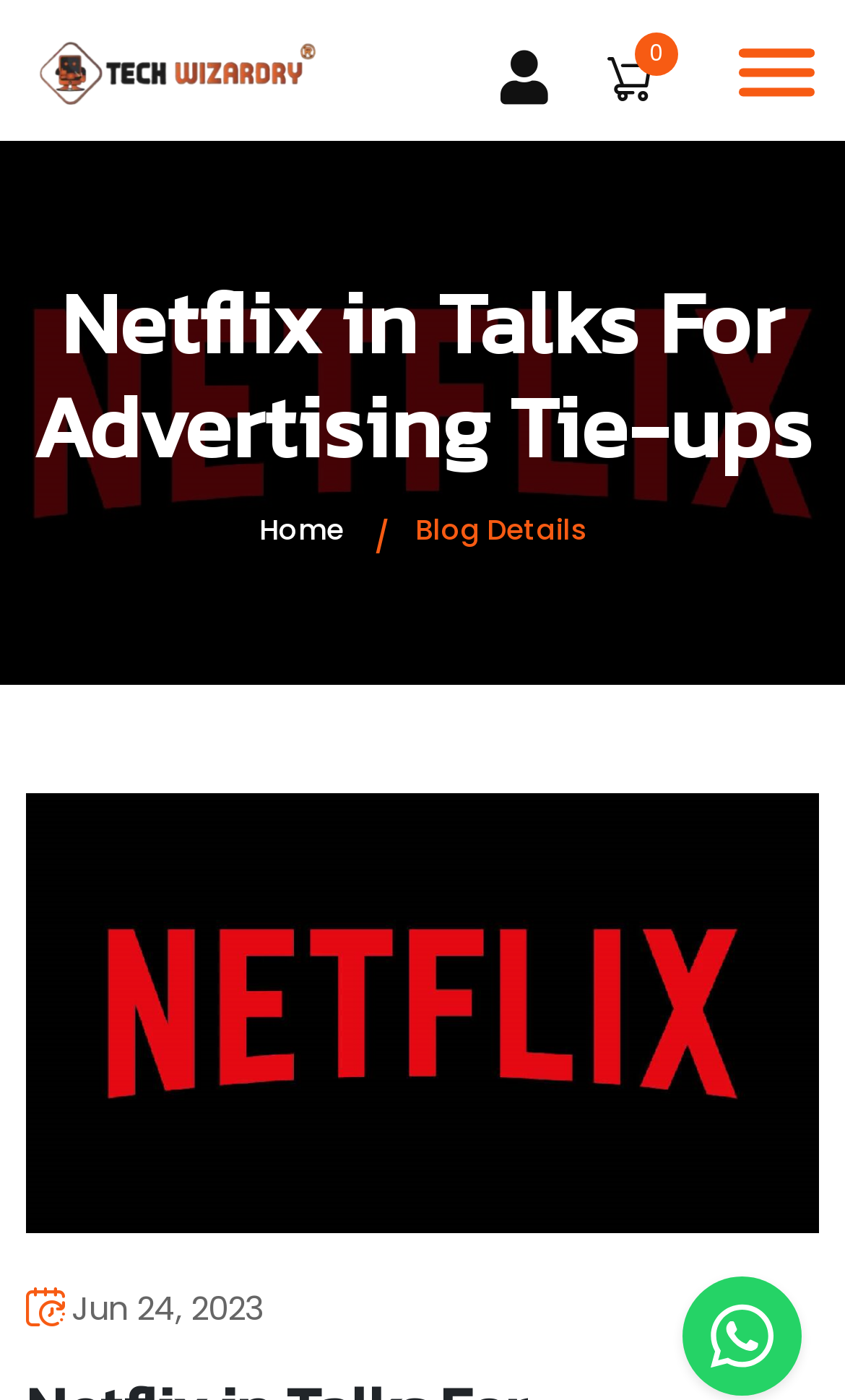Please find the bounding box coordinates (top-left x, top-left y, bottom-right x, bottom-right y) in the screenshot for the UI element described as follows: parent_node: 0

[0.031, 0.015, 0.39, 0.085]